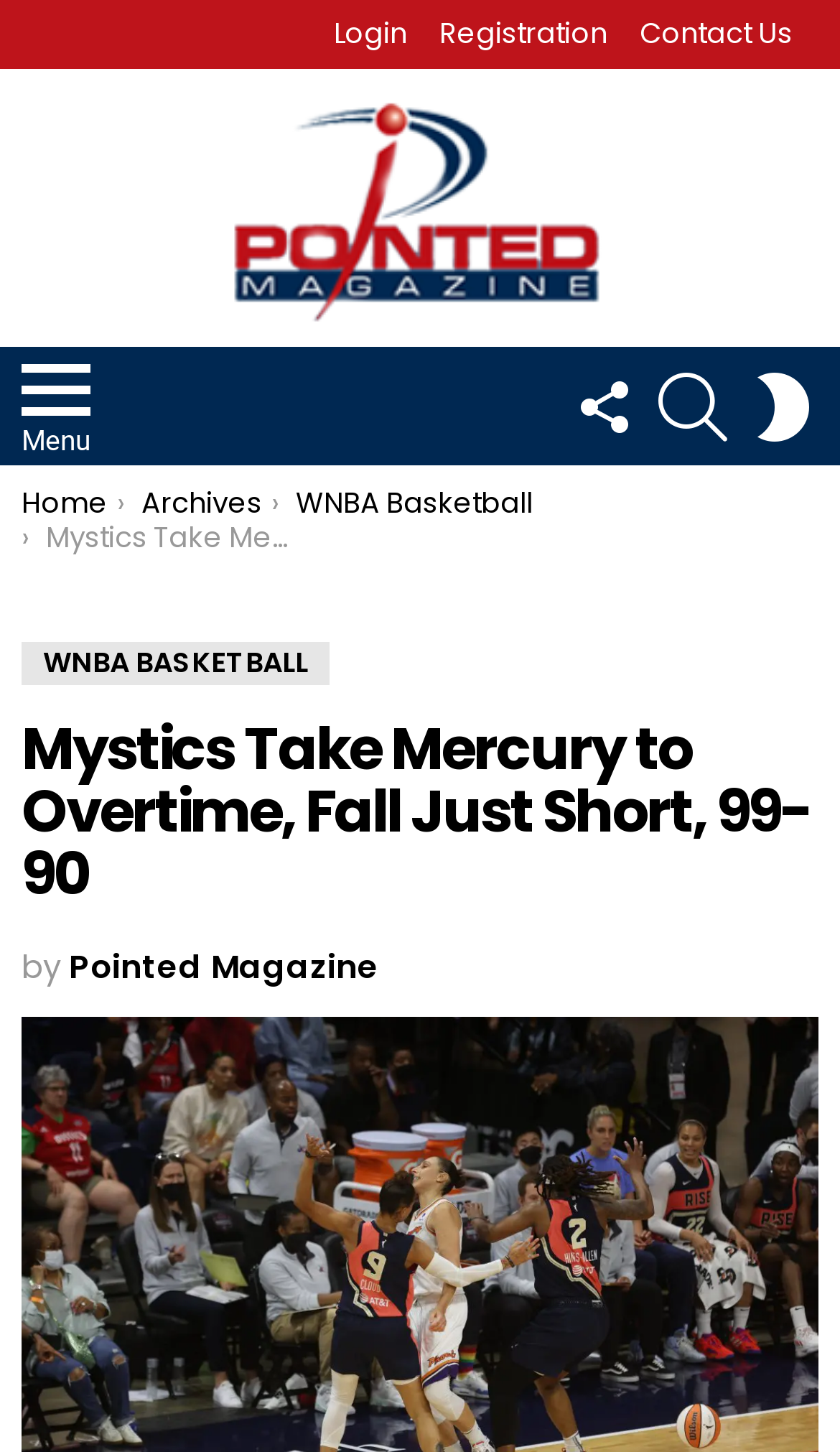Bounding box coordinates must be specified in the format (top-left x, top-left y, bottom-right x, bottom-right y). All values should be floating point numbers between 0 and 1. What are the bounding box coordinates of the UI element described as: WNBA Basketball

[0.352, 0.332, 0.634, 0.361]